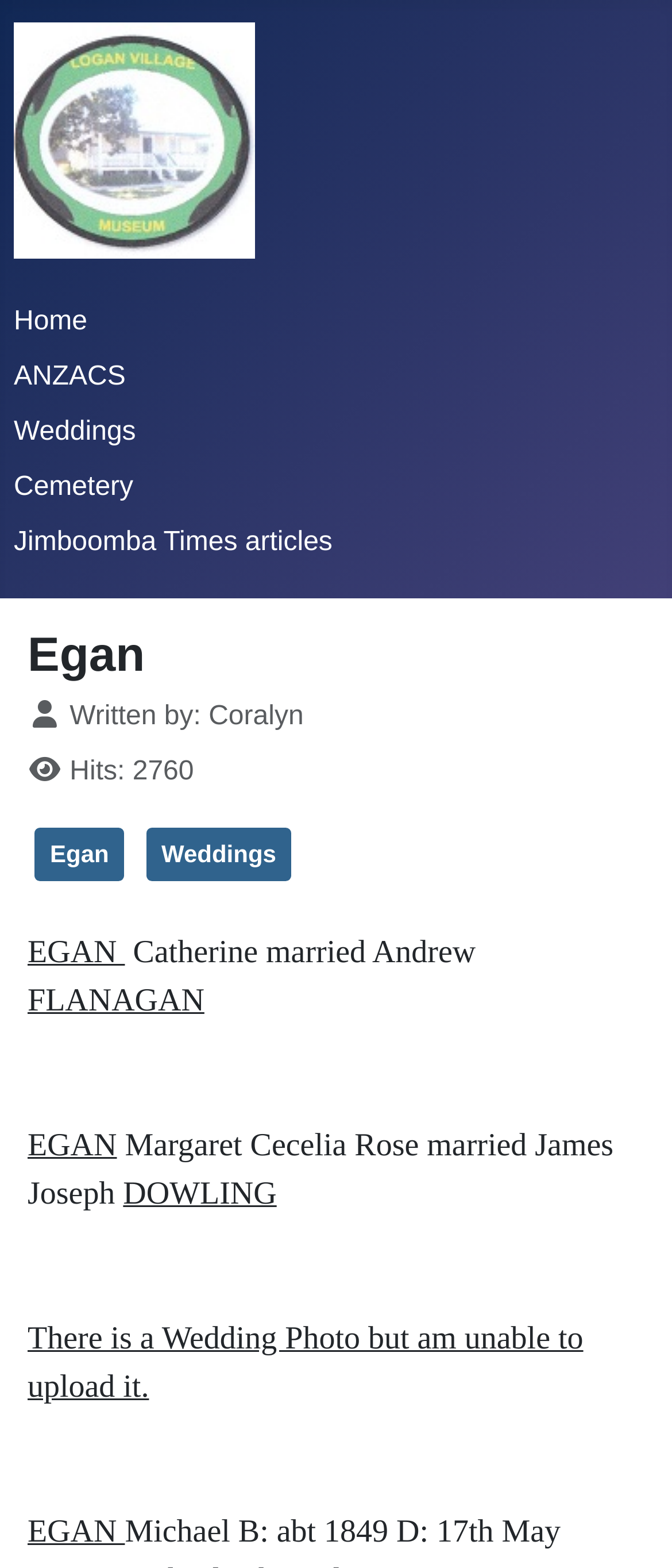Find the bounding box coordinates for the HTML element specified by: "Jimboomba Times articles".

[0.021, 0.337, 0.495, 0.355]